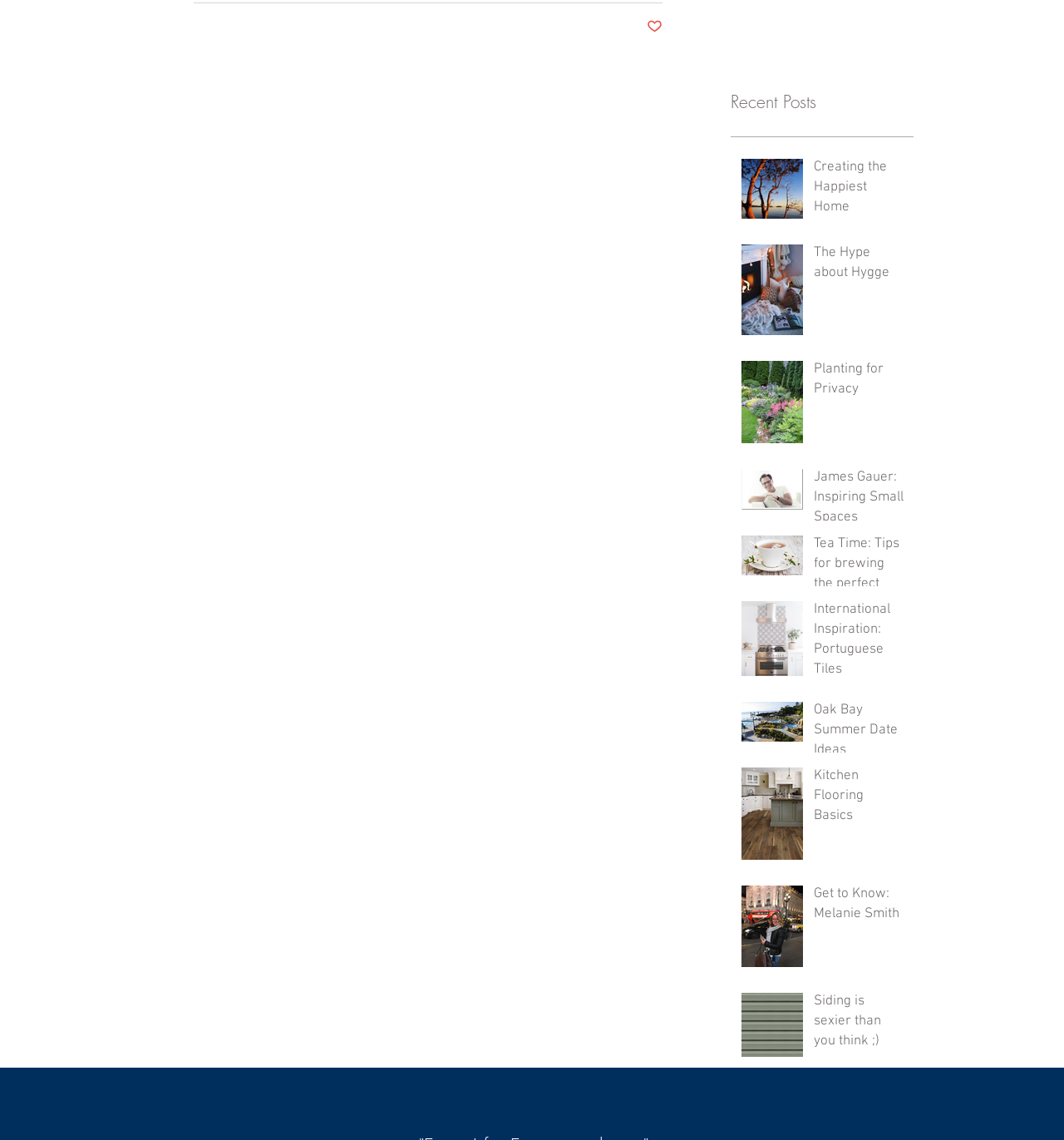By analyzing the image, answer the following question with a detailed response: What is the title of the post list section?

The title of the post list section can be found by looking at the region element with ID 360, which has a description of 'Post list. Select a post to read.'